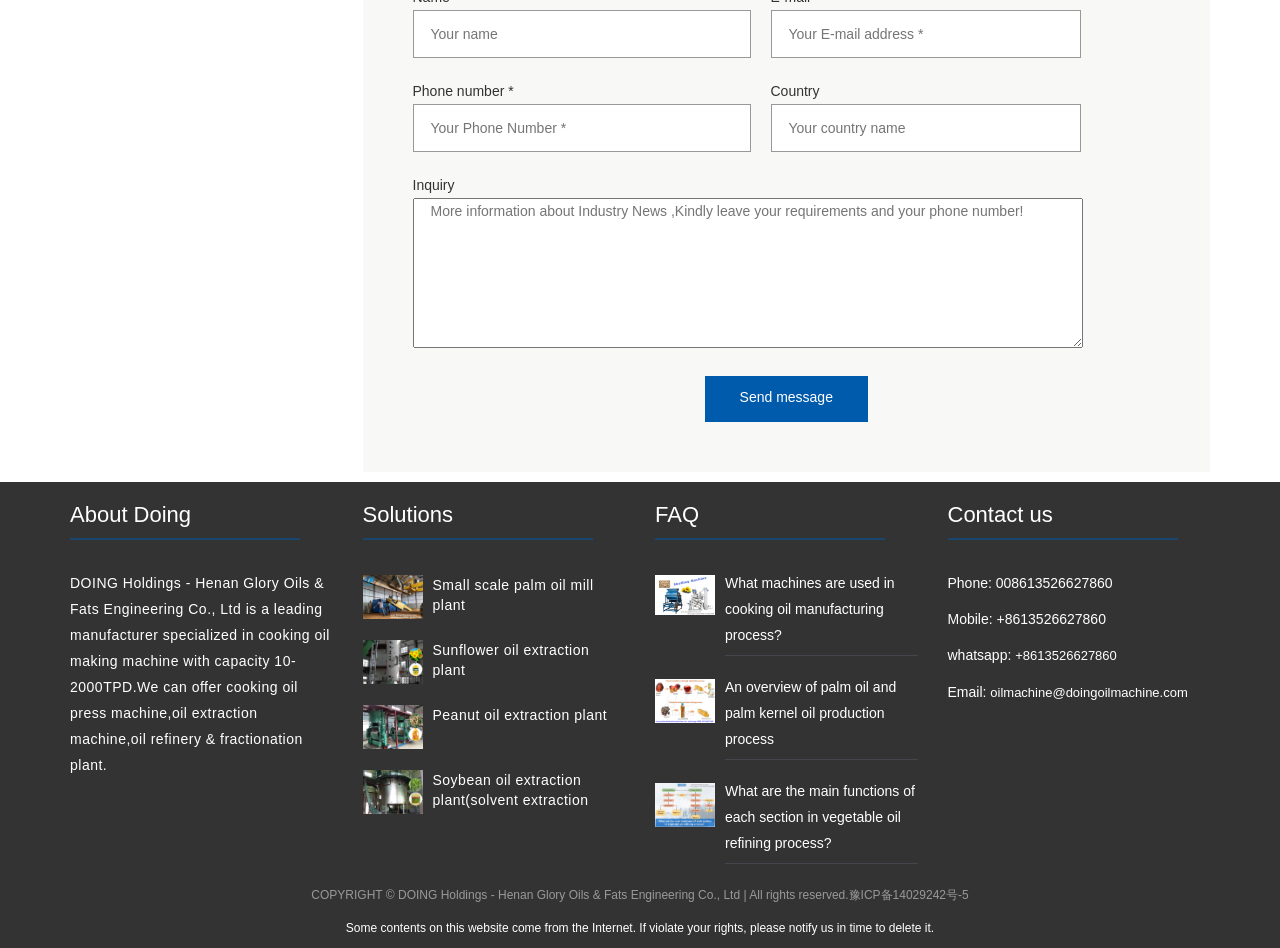Using details from the image, please answer the following question comprehensively:
What is the phone number of the company?

The phone number of the company can be found in the 'Contact us' section, which is '+8613526627860'.